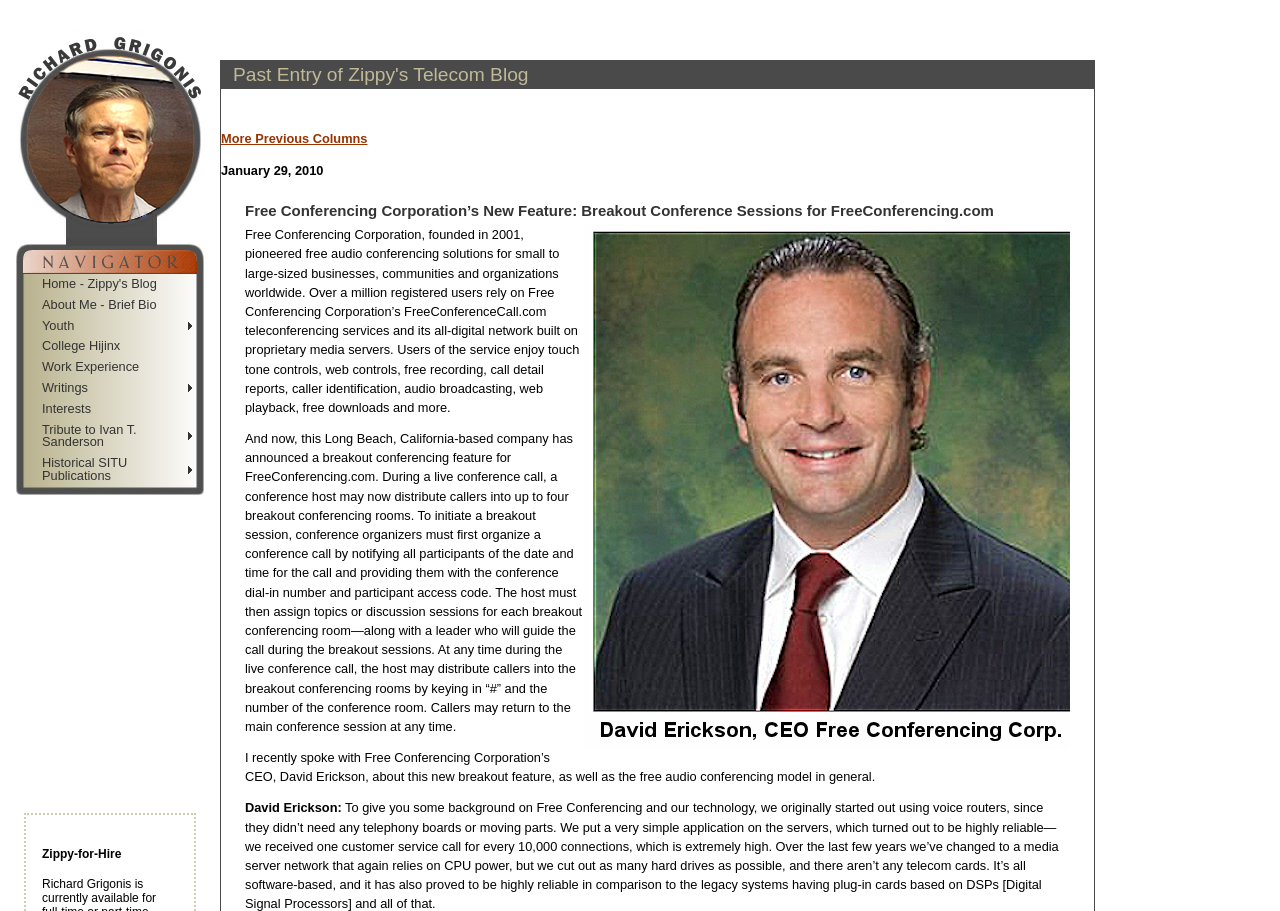Determine the bounding box coordinates of the area to click in order to meet this instruction: "Click 'Home - Zippy's Blog'".

[0.019, 0.301, 0.153, 0.324]